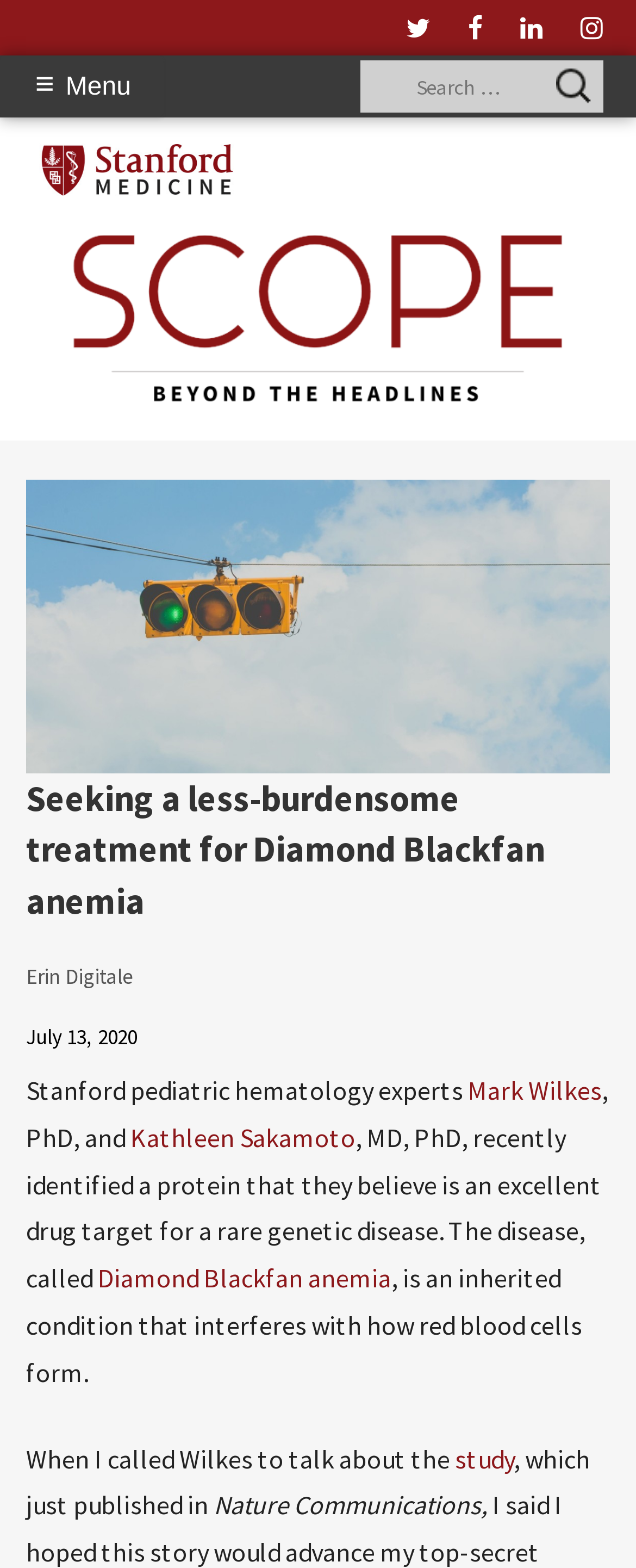Give a detailed account of the webpage, highlighting key information.

The webpage is about a medical research article, specifically discussing a potential treatment for Diamond-Blackfan anemia, a genetic disease that affects red blood cell formation. 

At the top of the page, there is a navigation menu with social links to Twitter, Facebook, LinkedIn, and Instagram, as well as a link to "ABOUT" and a Stanford Medicine logo. 

Below the navigation menu, there is a Scope logo and a primary menu with a search box. 

The main content of the page is an article with a heading "Seeking a less-burdensome treatment for Diamond Blackfan anemia". The article is written by Erin Digitale and published on July 13, 2020. 

The article discusses how Stanford pediatric hematology experts, Mark Wilkes and Kathleen Sakamoto, have identified a protein that could be a good drug target for treating Diamond-Blackfan anemia. The disease is an inherited condition that interferes with red blood cell formation. 

The article also mentions a study published in Nature Communications, which provides more information about the research.